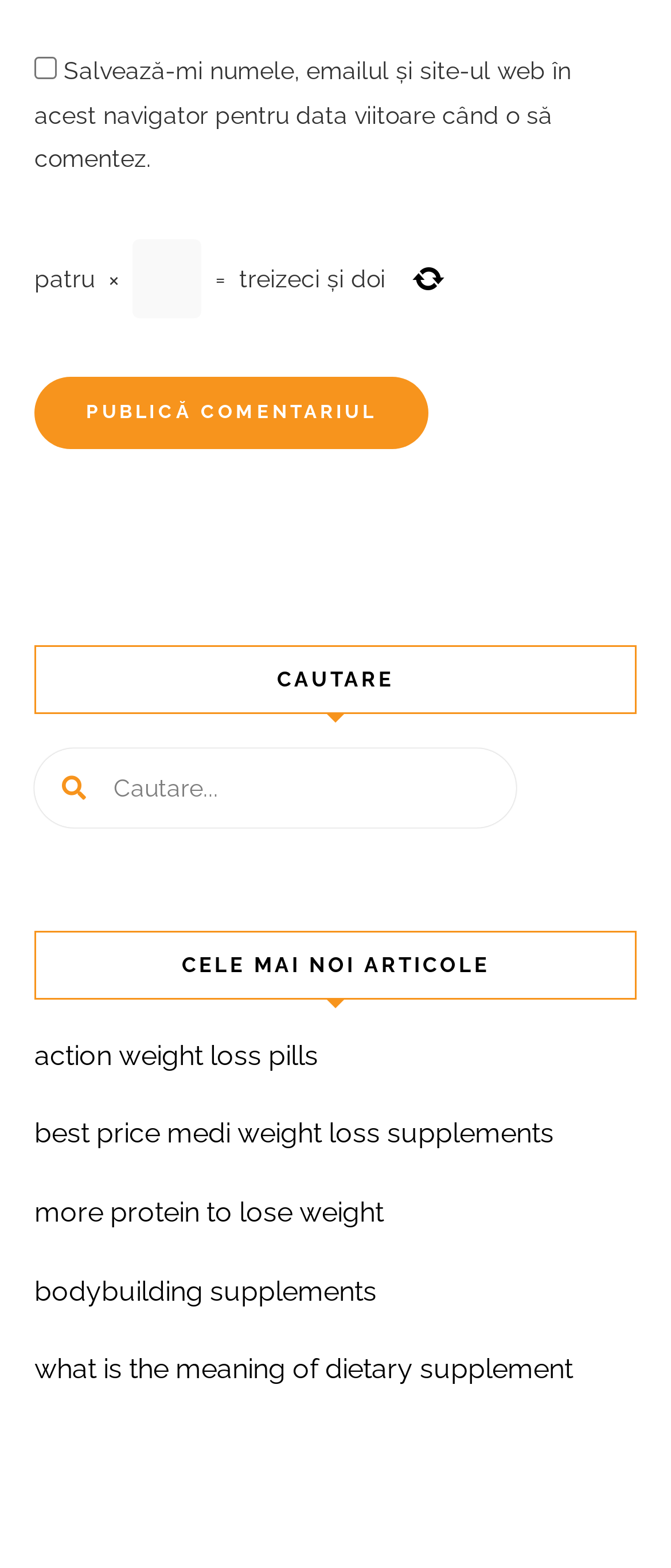Find and indicate the bounding box coordinates of the region you should select to follow the given instruction: "search for something".

[0.051, 0.477, 0.769, 0.528]